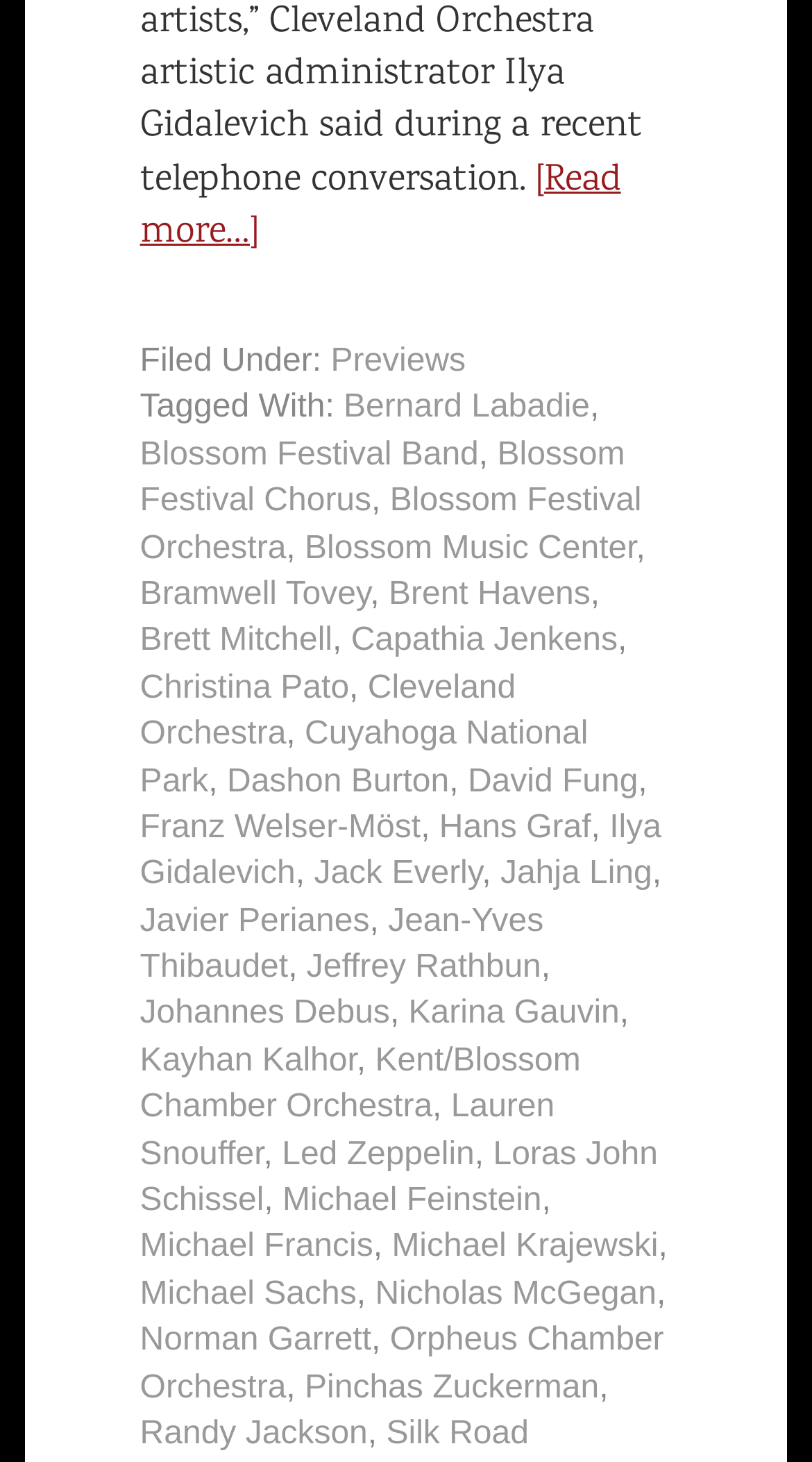Please determine the bounding box coordinates of the clickable area required to carry out the following instruction: "Learn more about Bernard Labadie". The coordinates must be four float numbers between 0 and 1, represented as [left, top, right, bottom].

[0.423, 0.267, 0.727, 0.291]